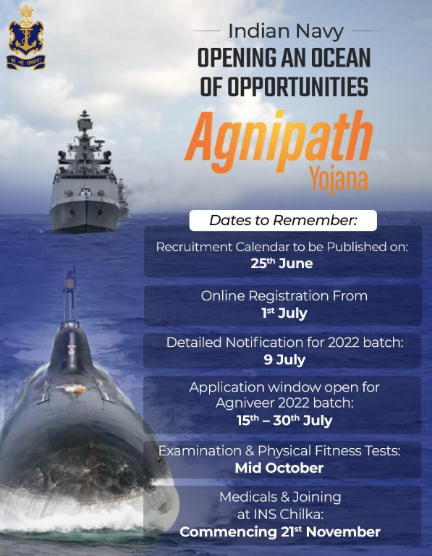Where will the medicals and joining take place?
Using the image, answer in one word or phrase.

INS Chilka